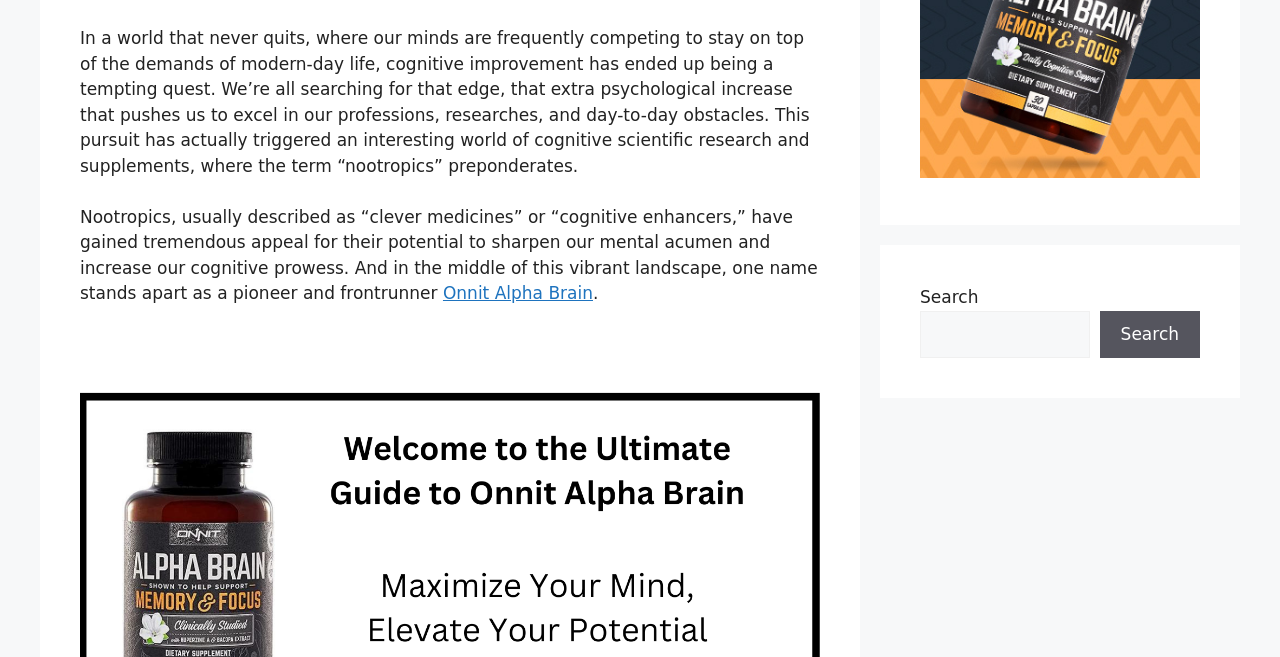Calculate the bounding box coordinates of the UI element given the description: "Onnit Alpha Brain".

[0.346, 0.431, 0.463, 0.461]